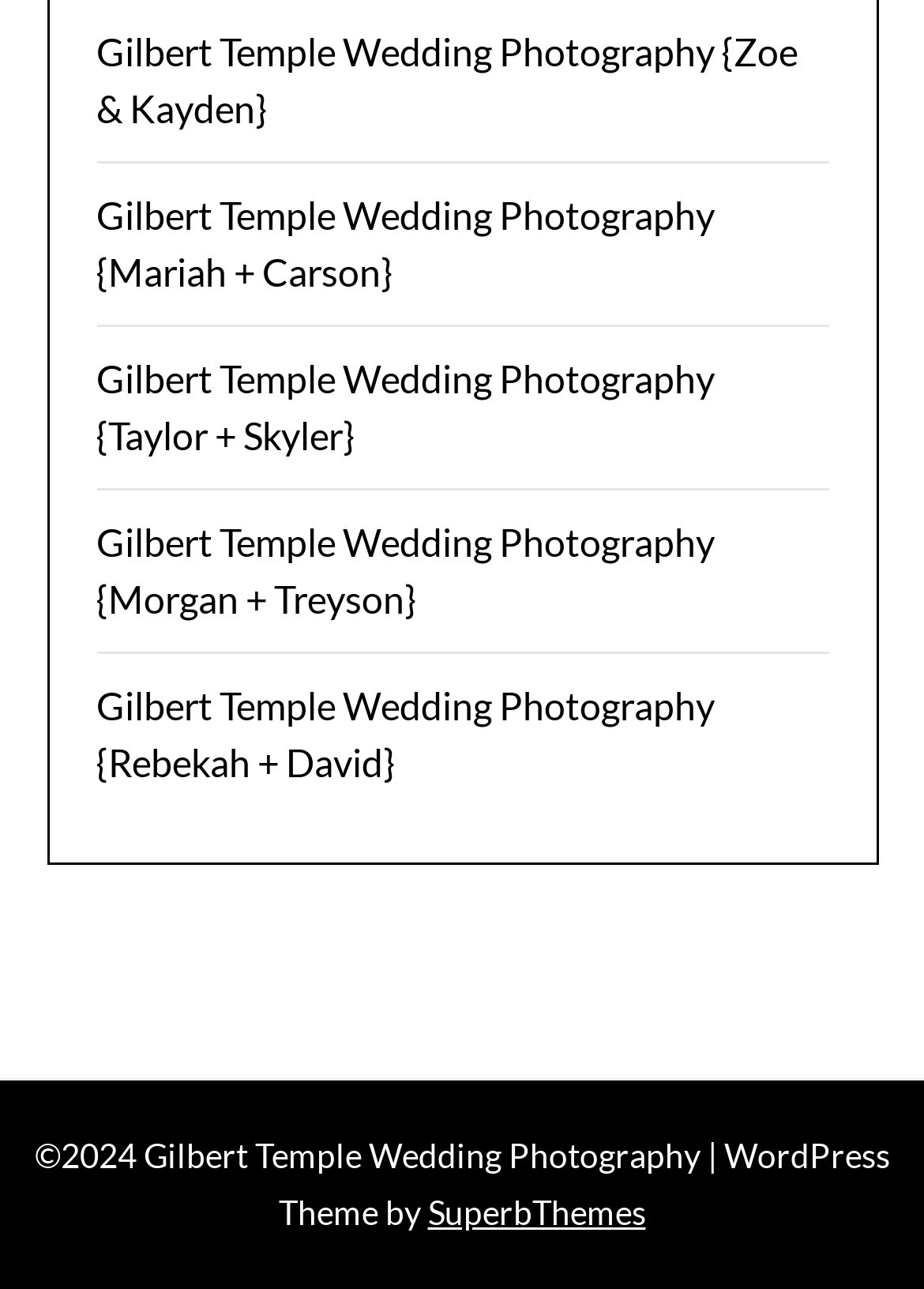Using the information from the screenshot, answer the following question thoroughly:
What is the format of the website's content?

The webpage contains multiple links to wedding photography albums or galleries, suggesting that the website's primary content is photography. The lack of other types of content, such as blog posts or articles, further supports this conclusion.